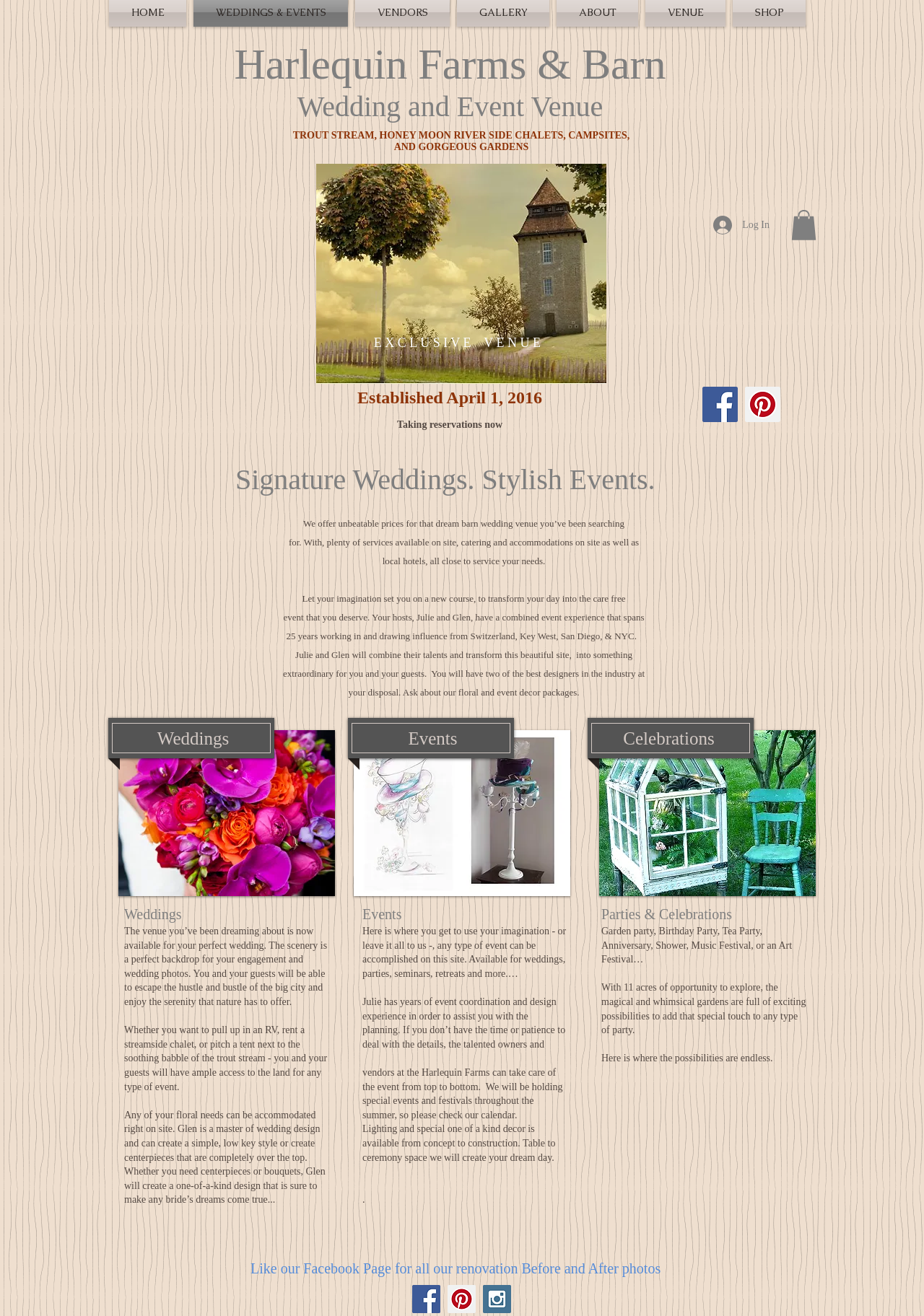Pinpoint the bounding box coordinates of the area that should be clicked to complete the following instruction: "Explore the Events heading". The coordinates must be given as four float numbers between 0 and 1, i.e., [left, top, right, bottom].

[0.4, 0.552, 0.537, 0.571]